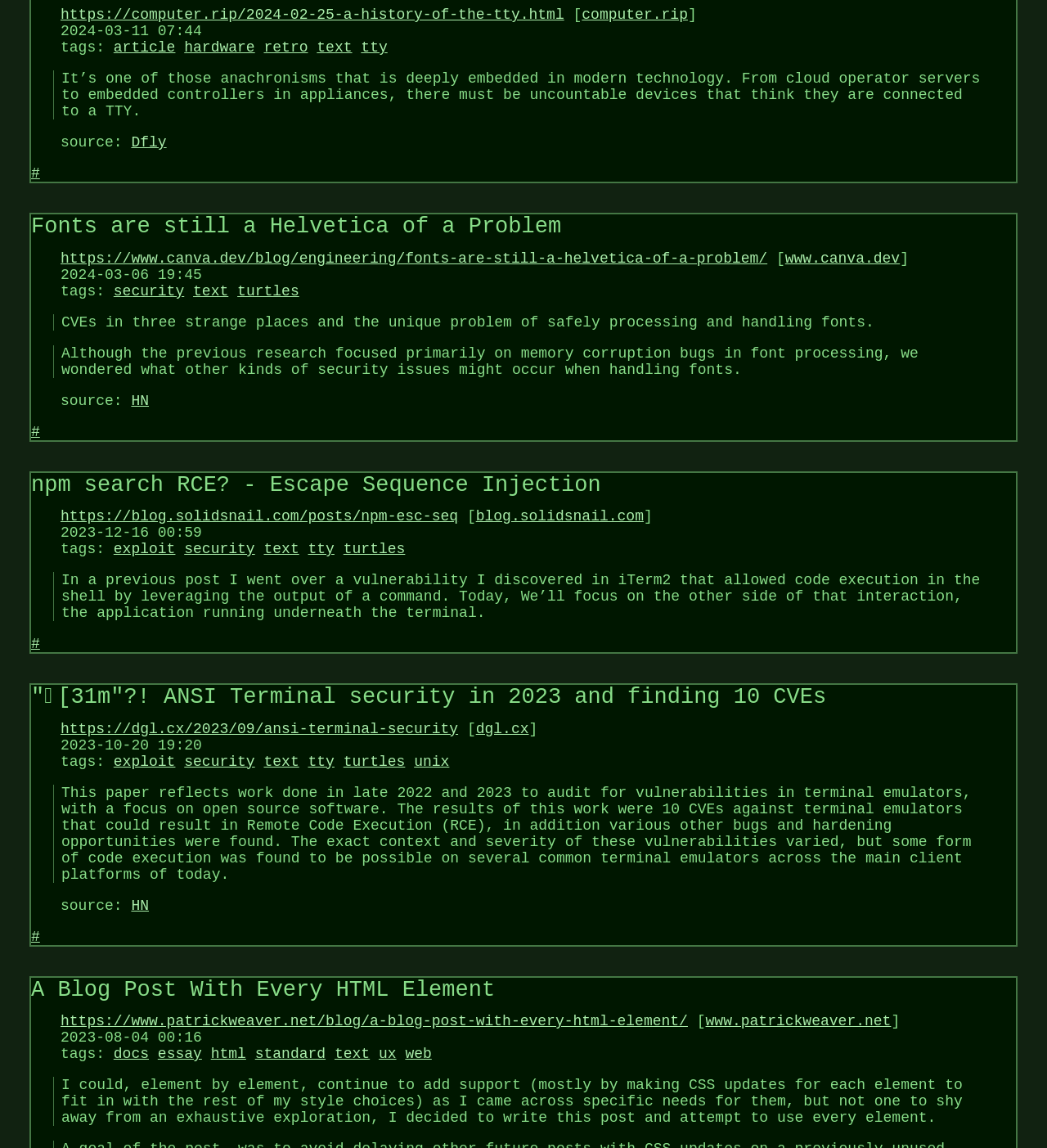What is the tag of the fourth article?
Provide a short answer using one word or a brief phrase based on the image.

unix